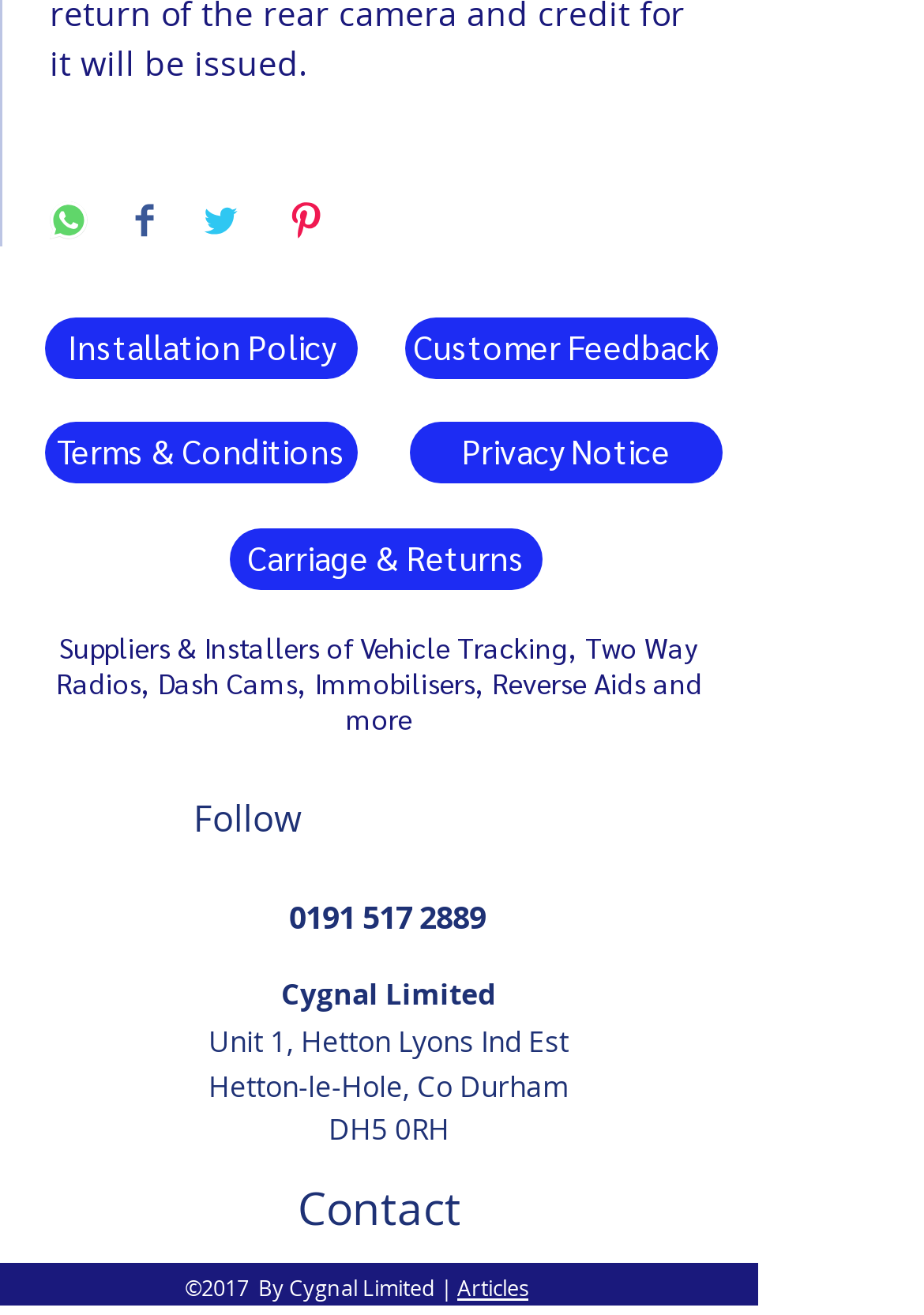What type of products does Cygnal Limited supply?
Provide a comprehensive and detailed answer to the question.

The webpage has a heading that mentions 'Suppliers & Installers of Vehicle Tracking, Two Way Radios, Dash Cams, Immobilisers, Reverse Aids and more', indicating that Cygnal Limited supplies these types of products.